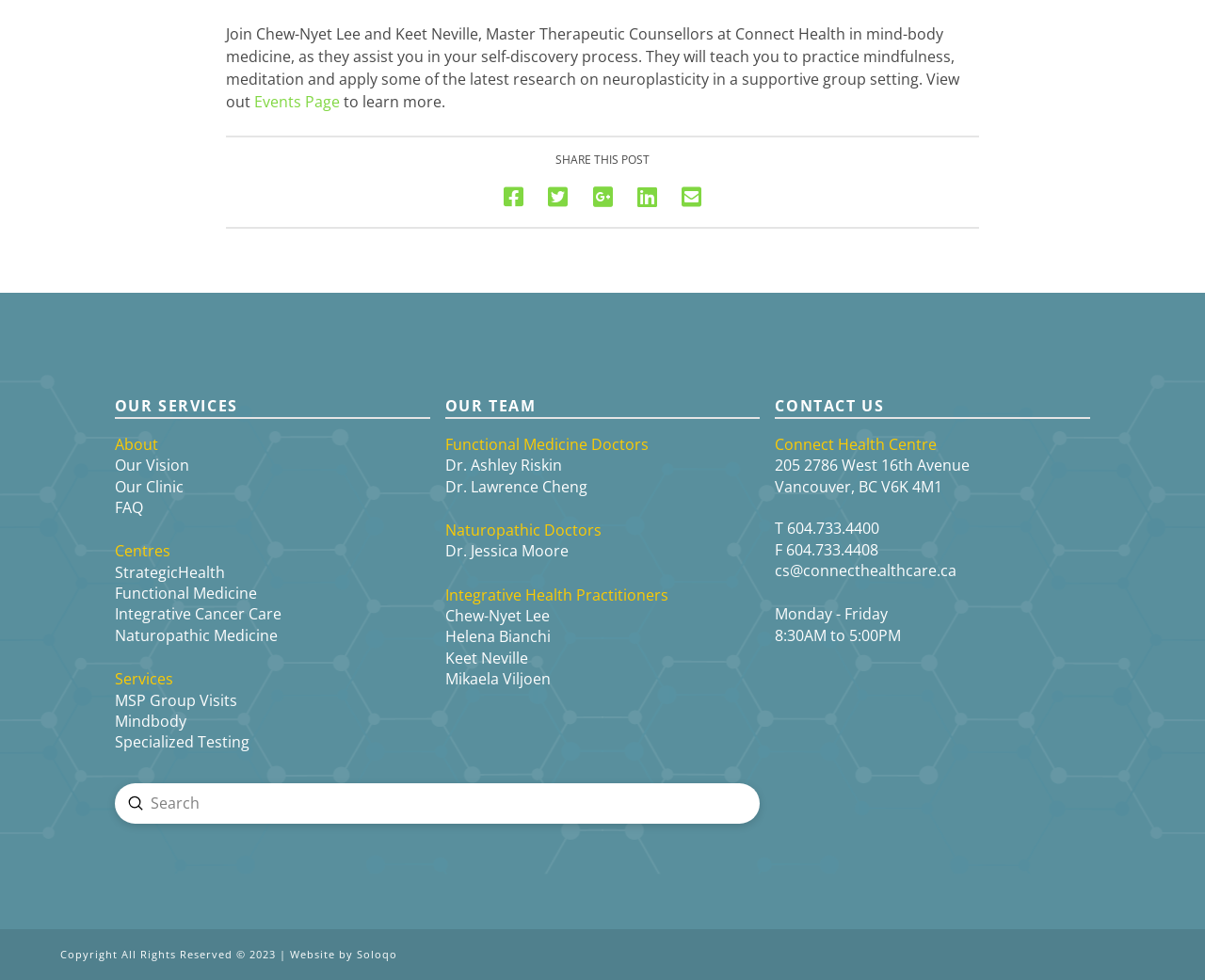Pinpoint the bounding box coordinates of the clickable element needed to complete the instruction: "Click Events Page". The coordinates should be provided as four float numbers between 0 and 1: [left, top, right, bottom].

[0.211, 0.094, 0.282, 0.115]